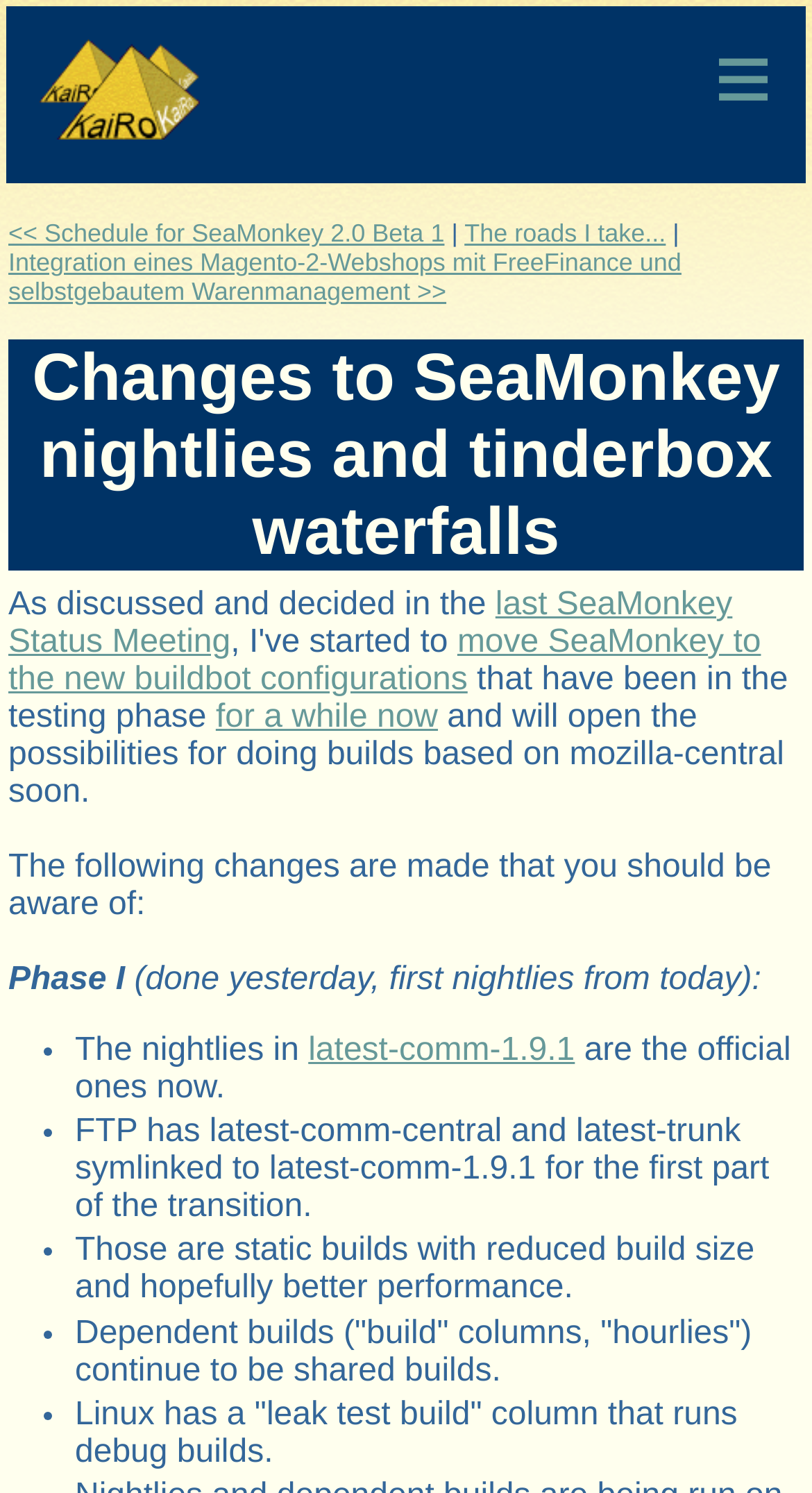Provide a brief response to the question using a single word or phrase: 
What is the purpose of the '≡' button?

Menu